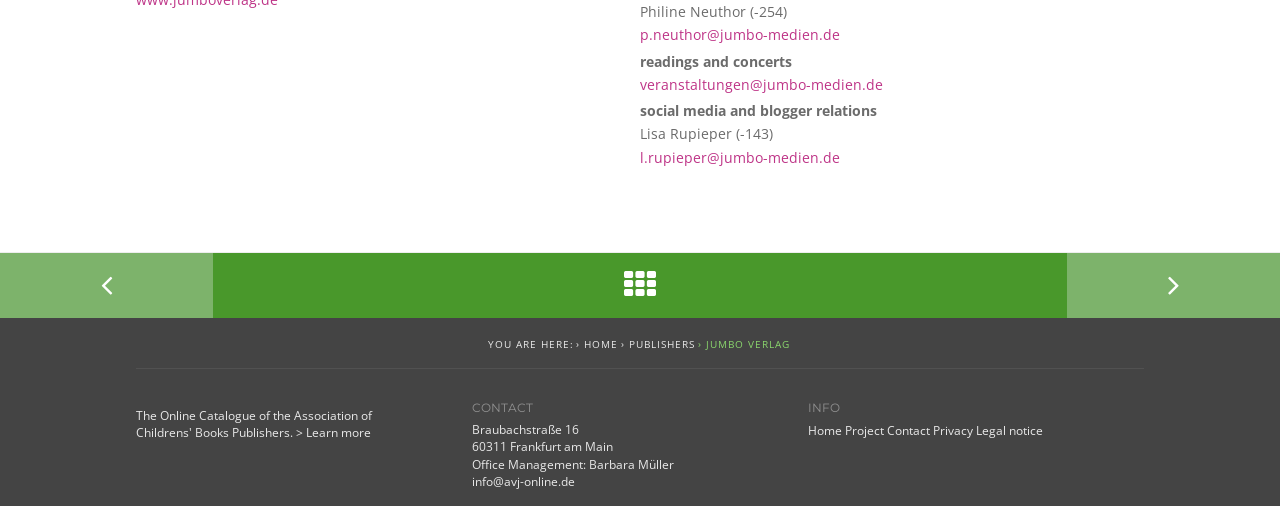For the element described, predict the bounding box coordinates as (top-left x, top-left y, bottom-right x, bottom-right y). All values should be between 0 and 1. Element description: parent_node: SBI!

None